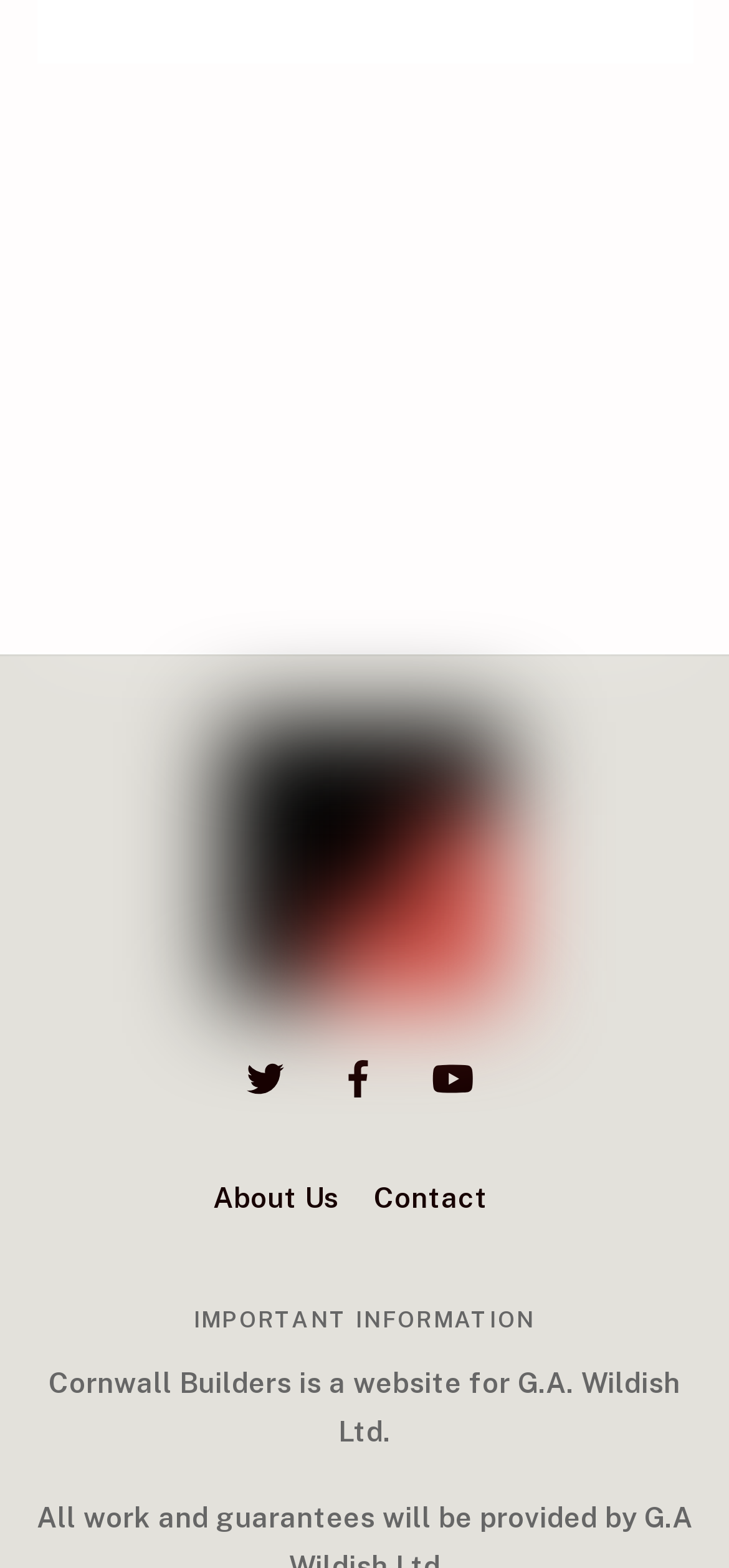Using the element description provided, determine the bounding box coordinates in the format (top-left x, top-left y, bottom-right x, bottom-right y). Ensure that all values are floating point numbers between 0 and 1. Element description: title="0800 852 7944"

[0.308, 0.622, 0.692, 0.642]